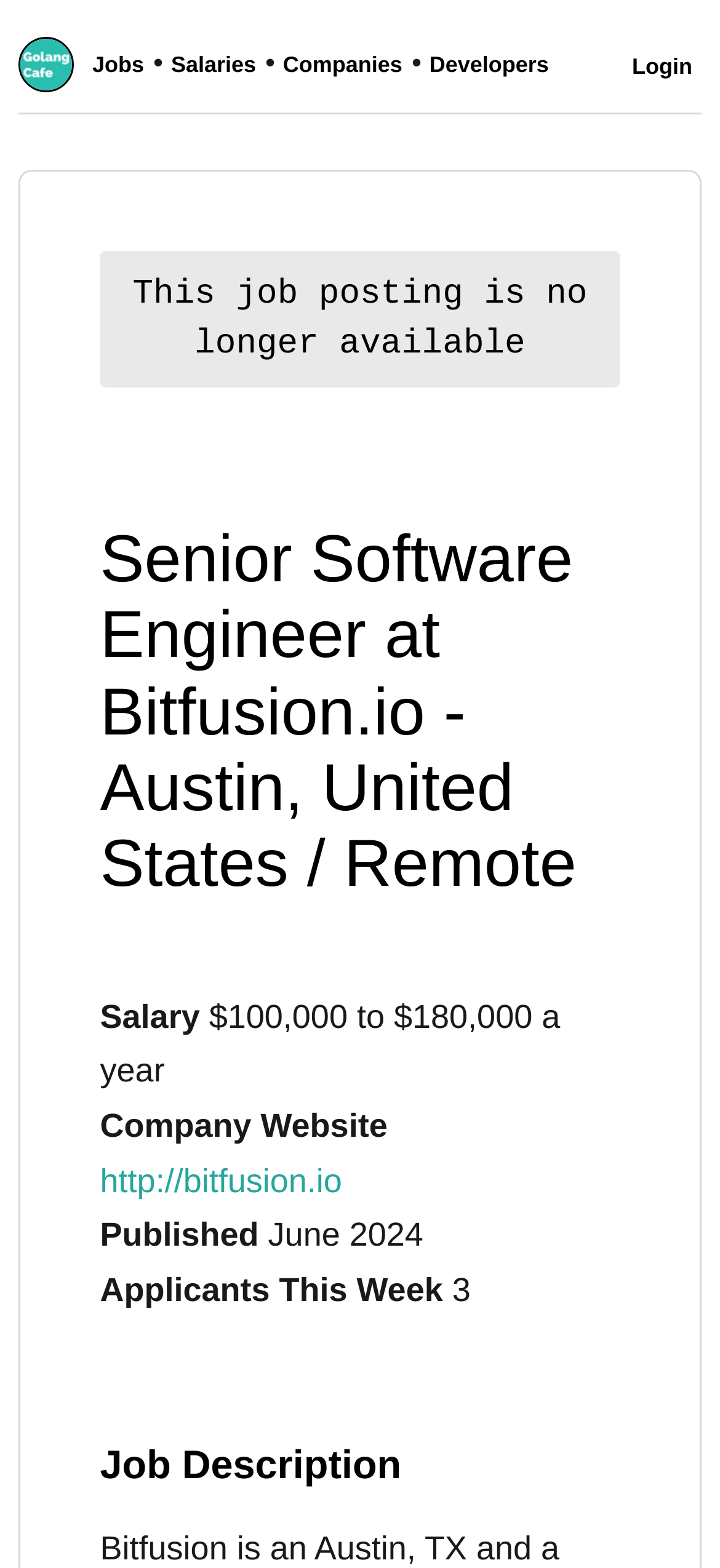How many applicants have applied this week?
Please describe in detail the information shown in the image to answer the question.

I found the number of applicants by looking at the 'Applicants This Week' label and the corresponding text next to it, which is '3'.